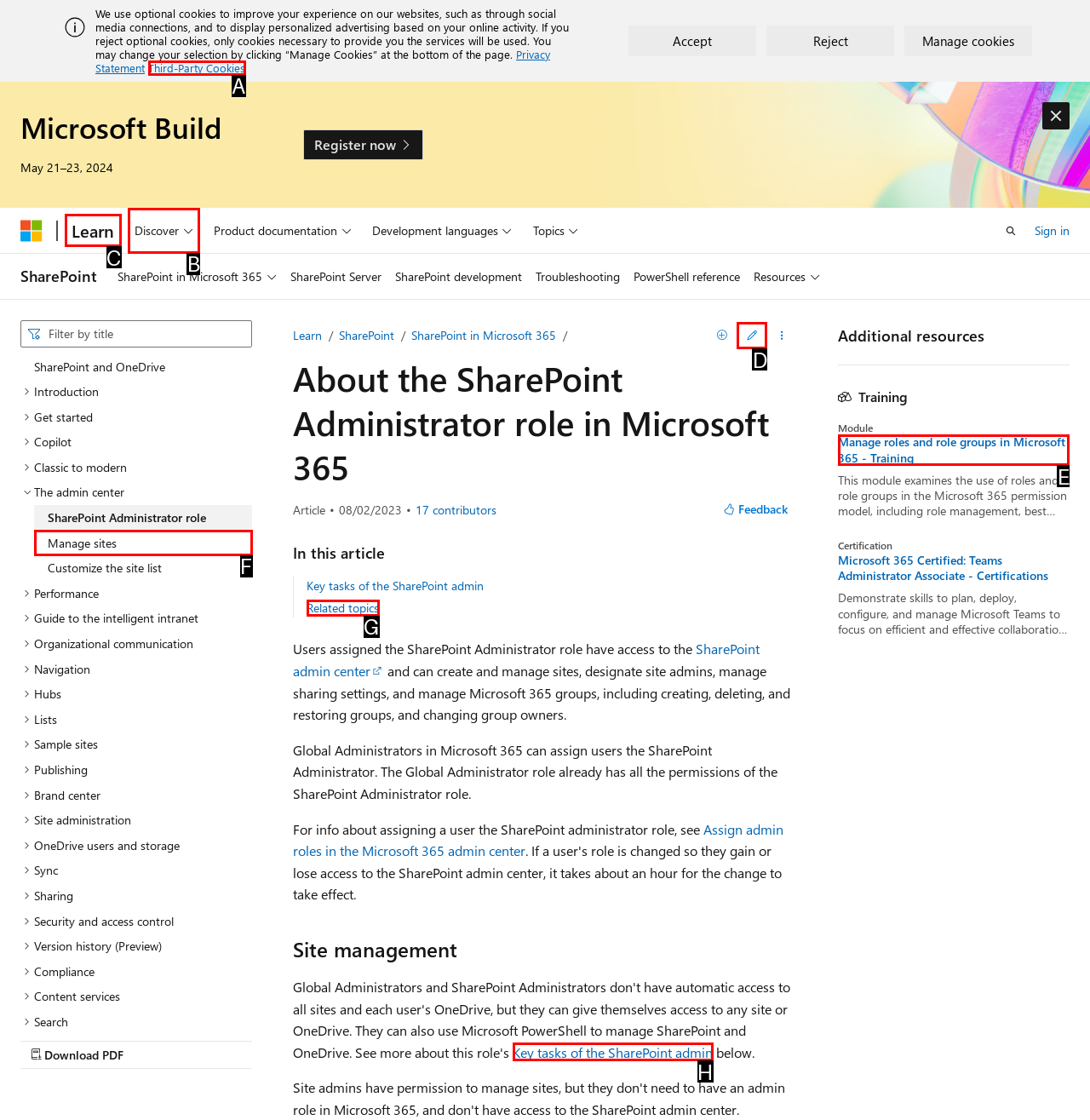Based on the element described as: Related topics
Find and respond with the letter of the correct UI element.

G